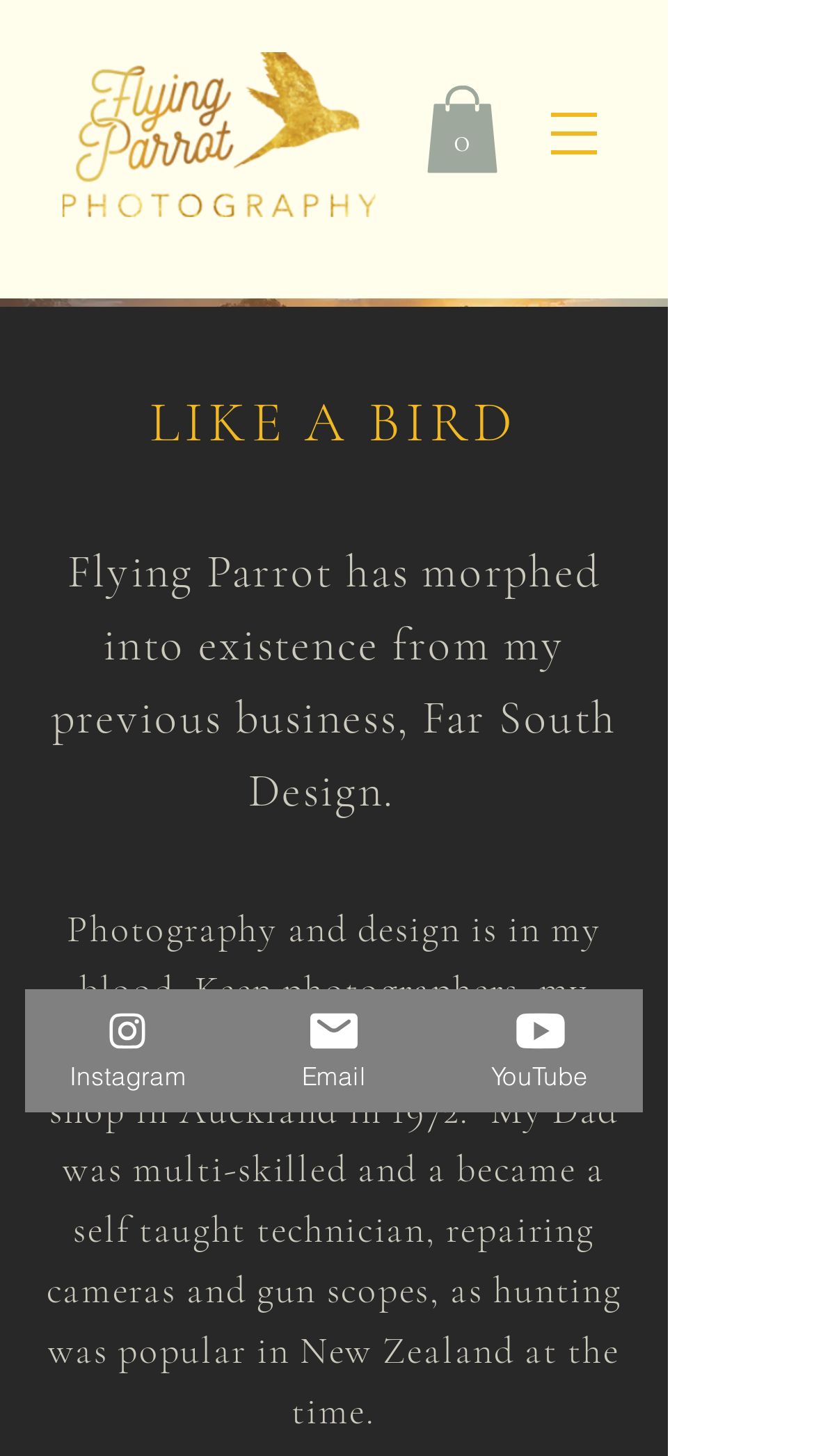Specify the bounding box coordinates (top-left x, top-left y, bottom-right x, bottom-right y) of the UI element in the screenshot that matches this description: Instagram

[0.031, 0.679, 0.284, 0.764]